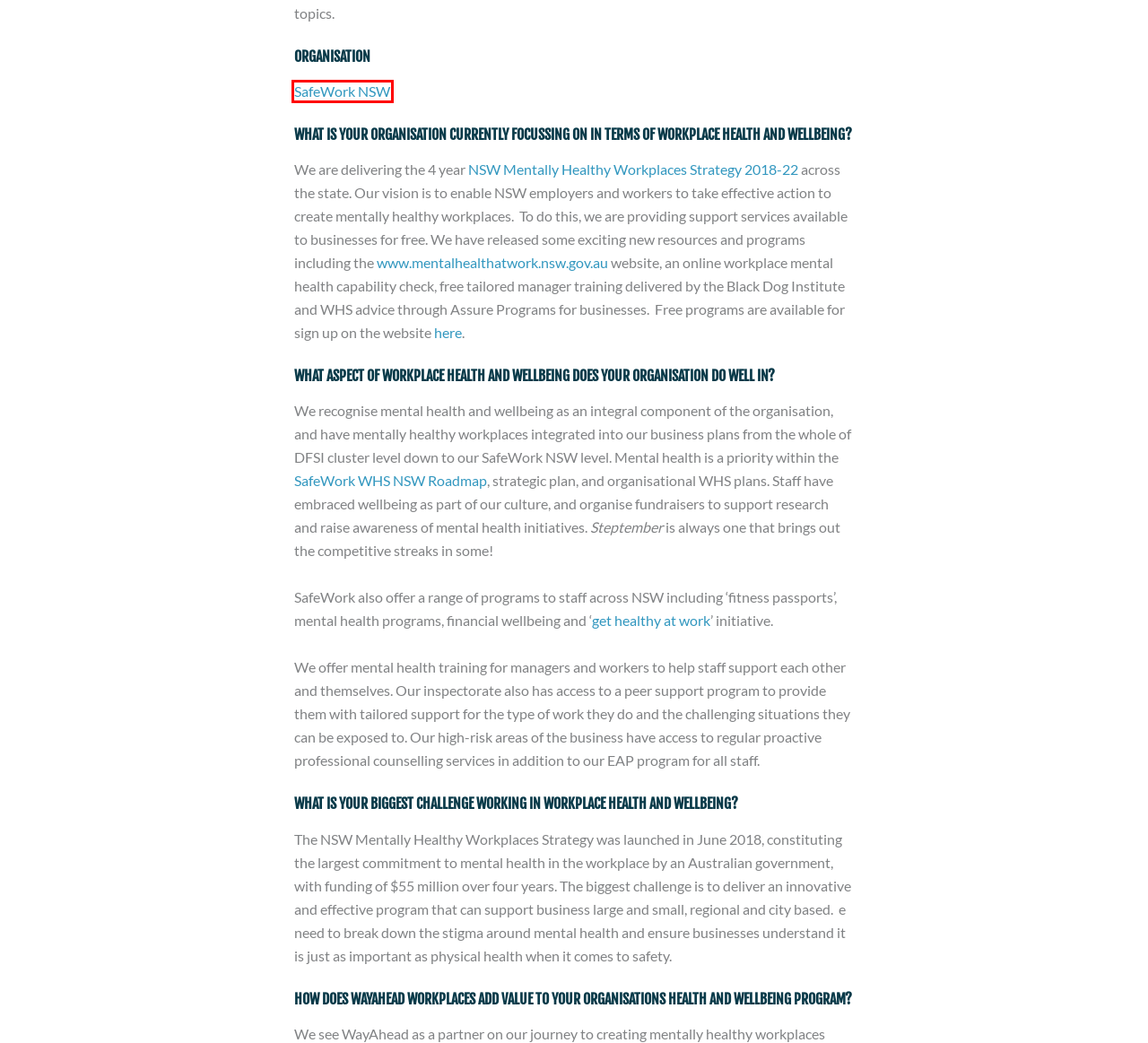Look at the screenshot of a webpage where a red bounding box surrounds a UI element. Your task is to select the best-matching webpage description for the new webpage after you click the element within the bounding box. The available options are:
A. Our Activities - WayAhead Workplaces
B. Get Healthy at Work
C. Annual Members' Forum - WayAhead Workplaces
D. SafeWork NSW | SafeWork NSW
E. Login Required - WayAhead Workplaces
F. Free training and coaching | NSW Government
G. Mental health at work | NSW Government
H. Members Spotlight - WayAhead Workplaces

D